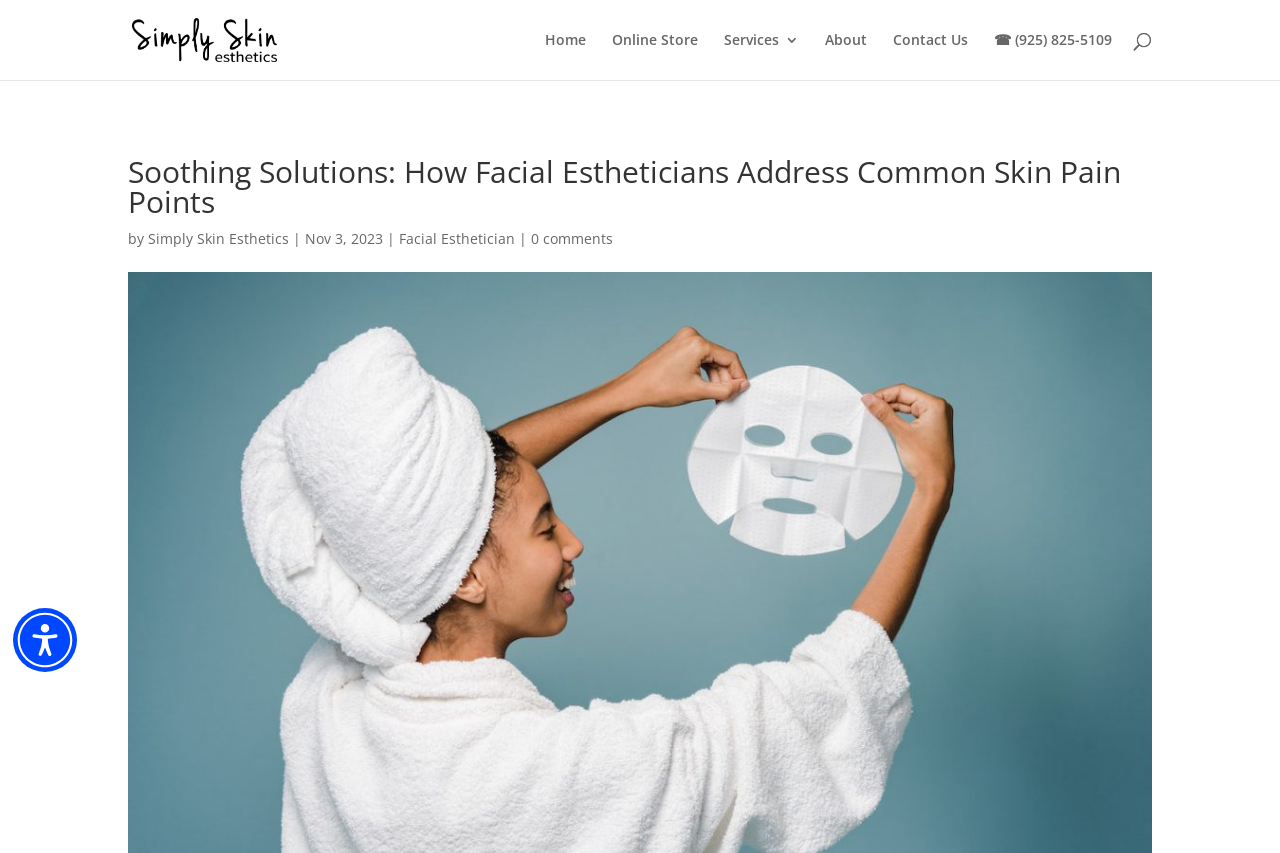Identify the bounding box coordinates of the area you need to click to perform the following instruction: "Go to Home".

[0.426, 0.039, 0.458, 0.094]